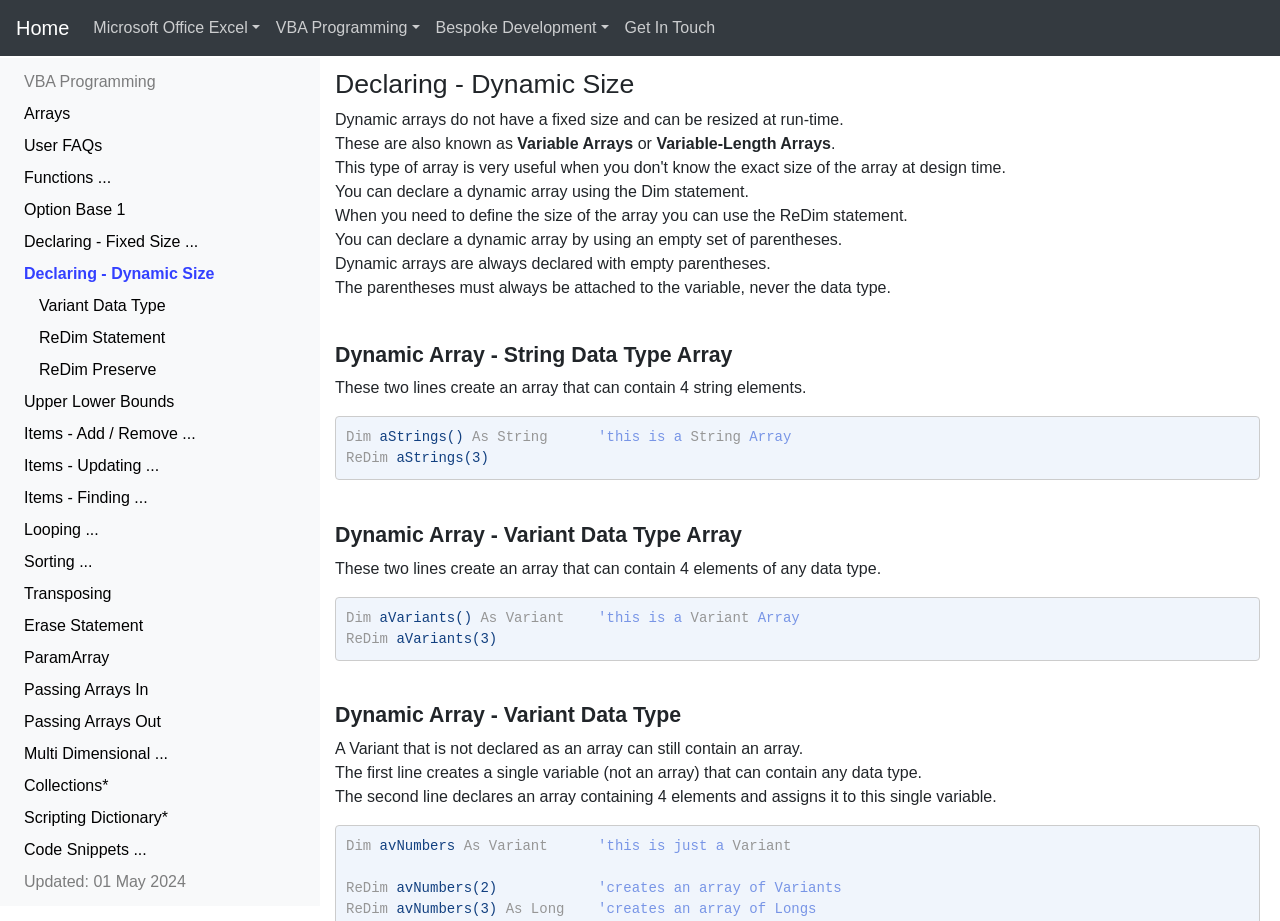Please provide the main heading of the webpage content.

Declaring - Dynamic Size